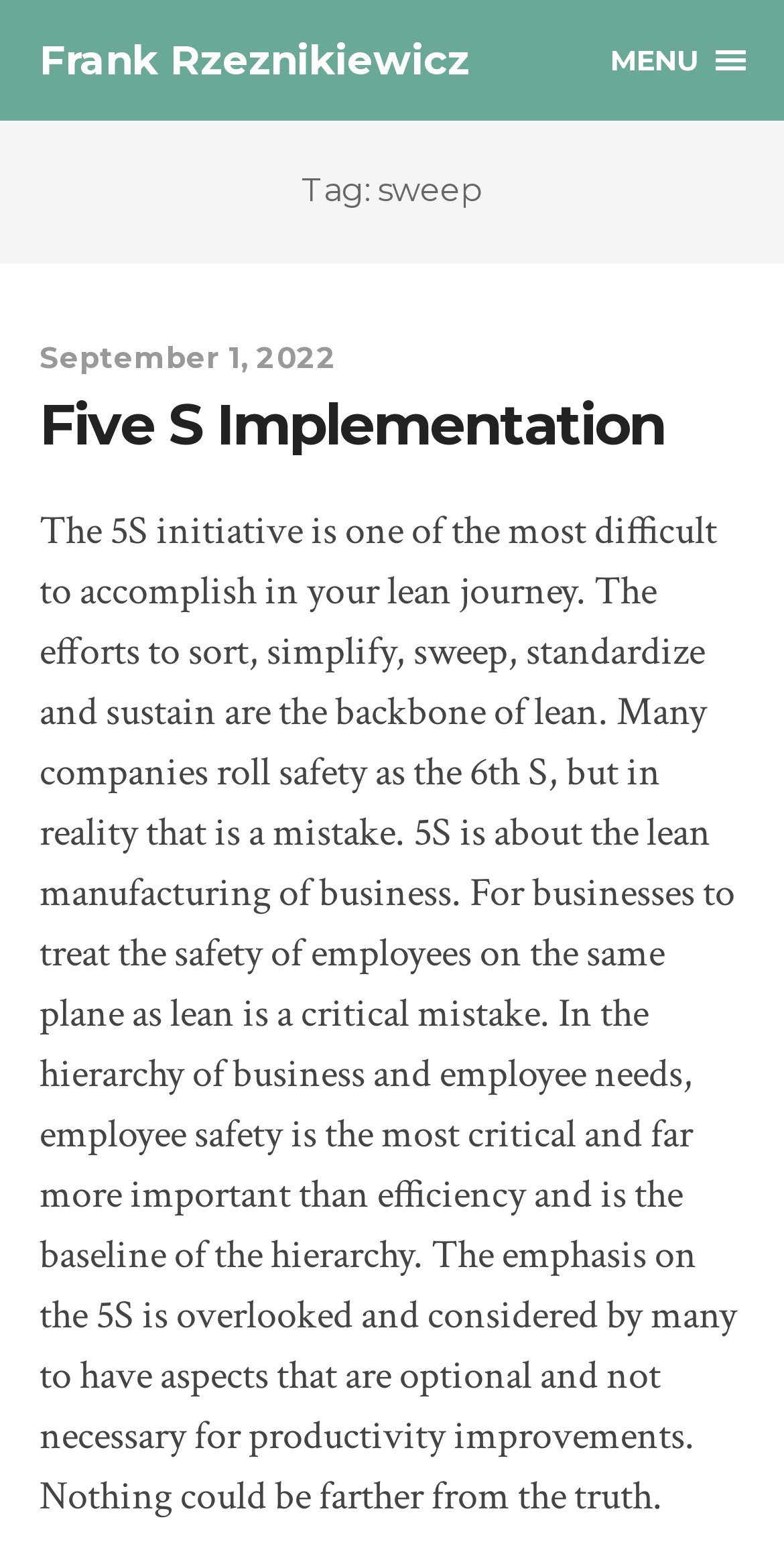How many S's are there in the 5S initiative?
Based on the image, provide your answer in one word or phrase.

5